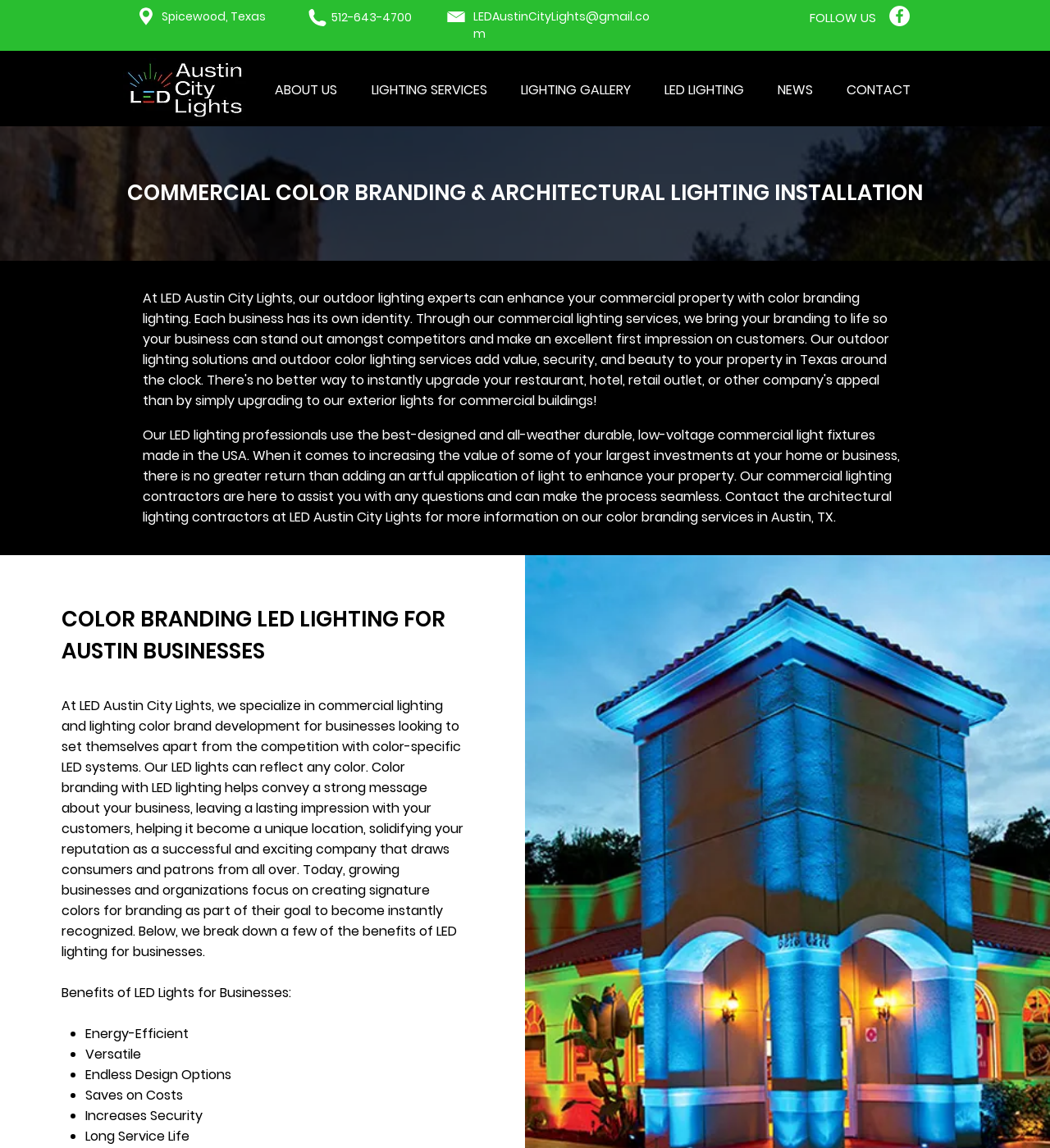Based on the visual content of the image, answer the question thoroughly: What is the company's phone number?

I found the phone number by looking at the link element with the text '512-643-4700' which is located next to the 'Call Icon' image.